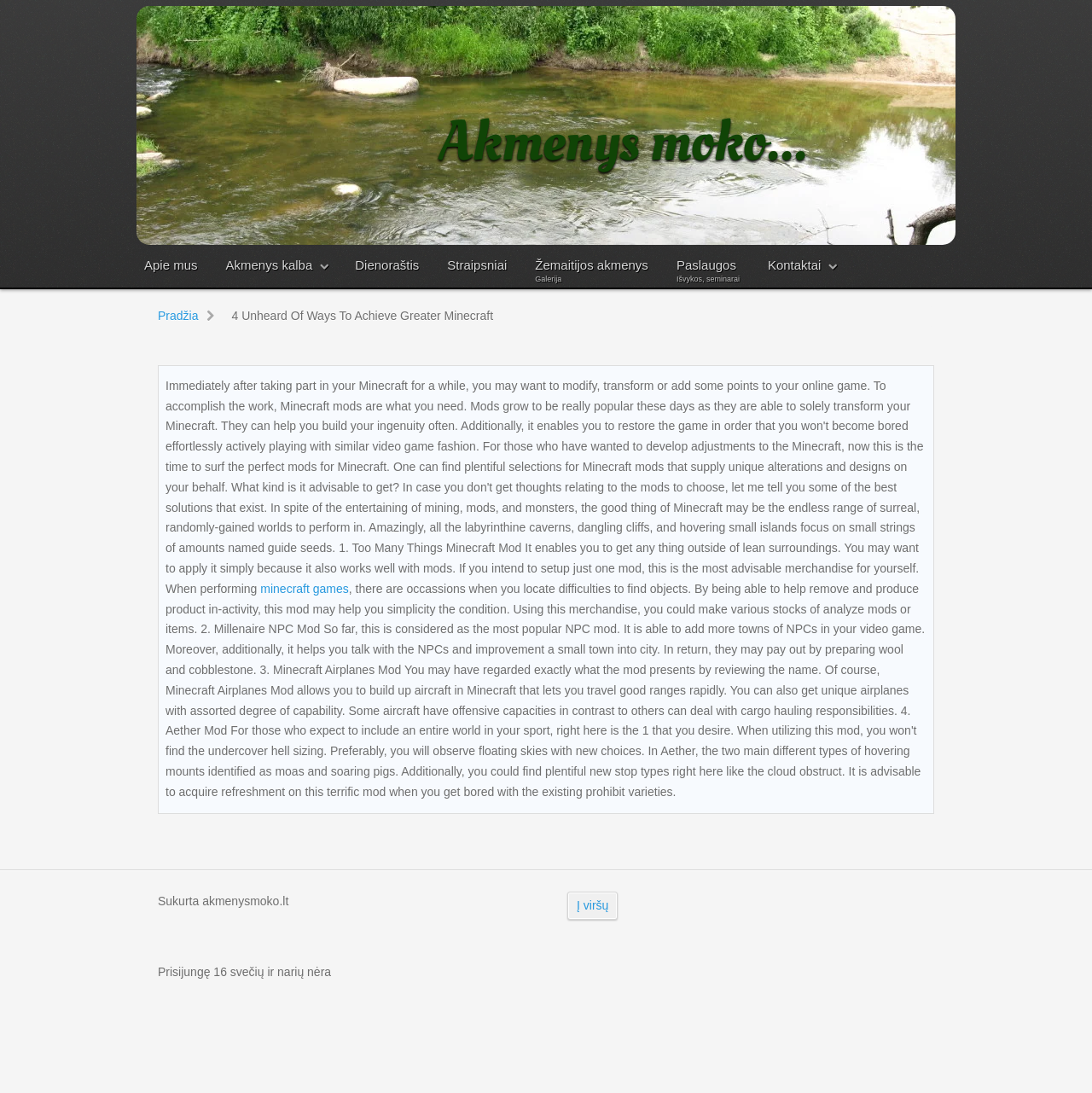Please determine the bounding box of the UI element that matches this description: Straipsniai. The coordinates should be given as (top-left x, top-left y, bottom-right x, bottom-right y), with all values between 0 and 1.

[0.403, 0.233, 0.471, 0.255]